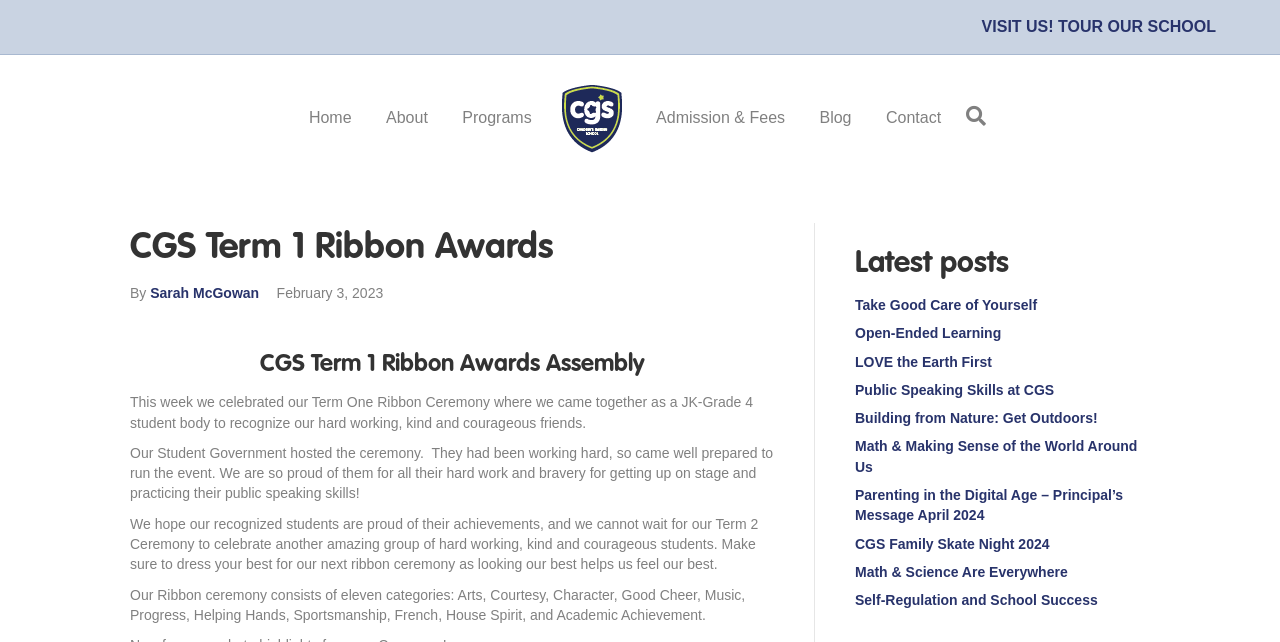Find the bounding box coordinates for the HTML element described as: "Admission & Fees". The coordinates should consist of four float values between 0 and 1, i.e., [left, top, right, bottom].

[0.501, 0.144, 0.625, 0.225]